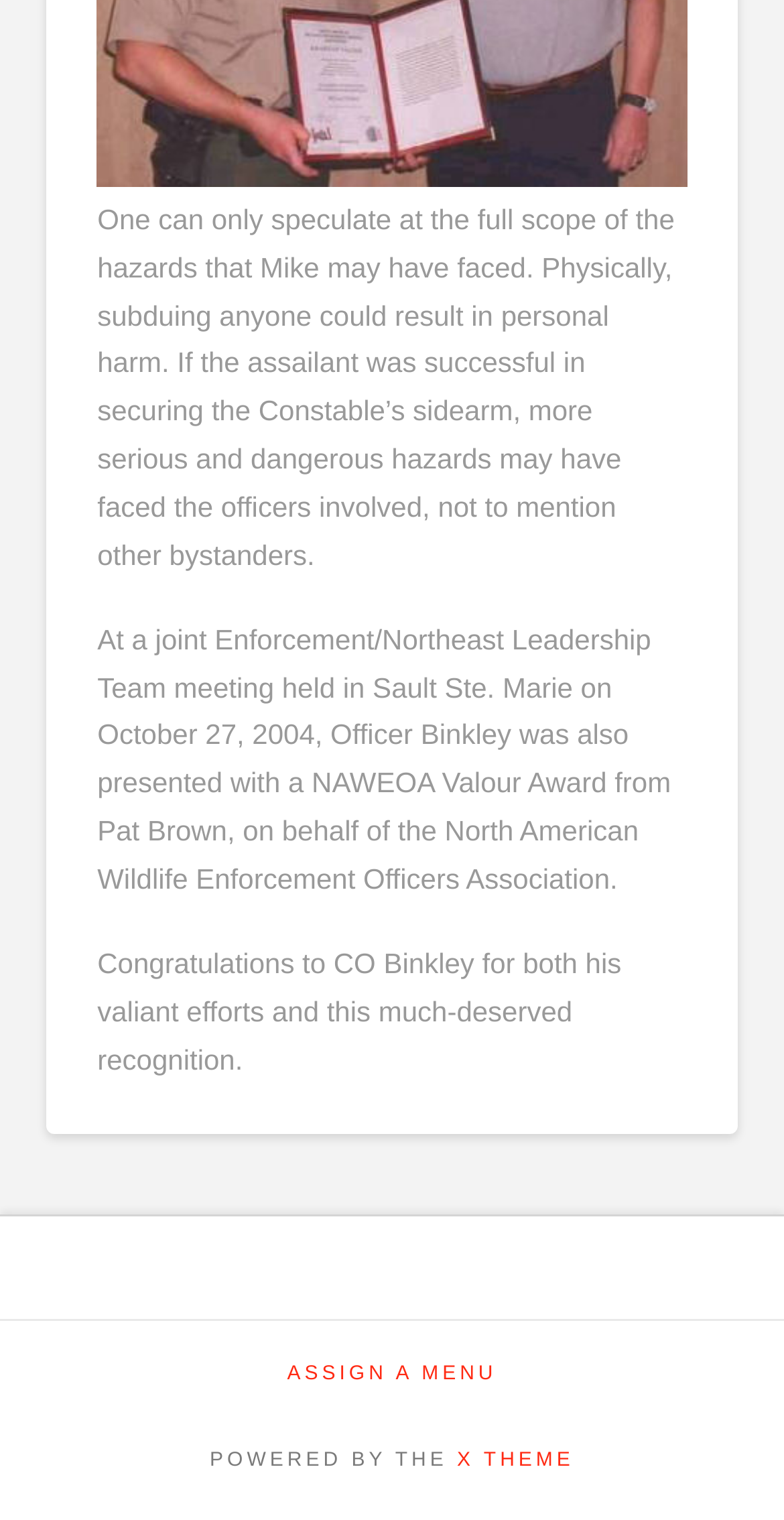Answer the question below with a single word or a brief phrase: 
What is the name of the theme powering the website?

X THEME